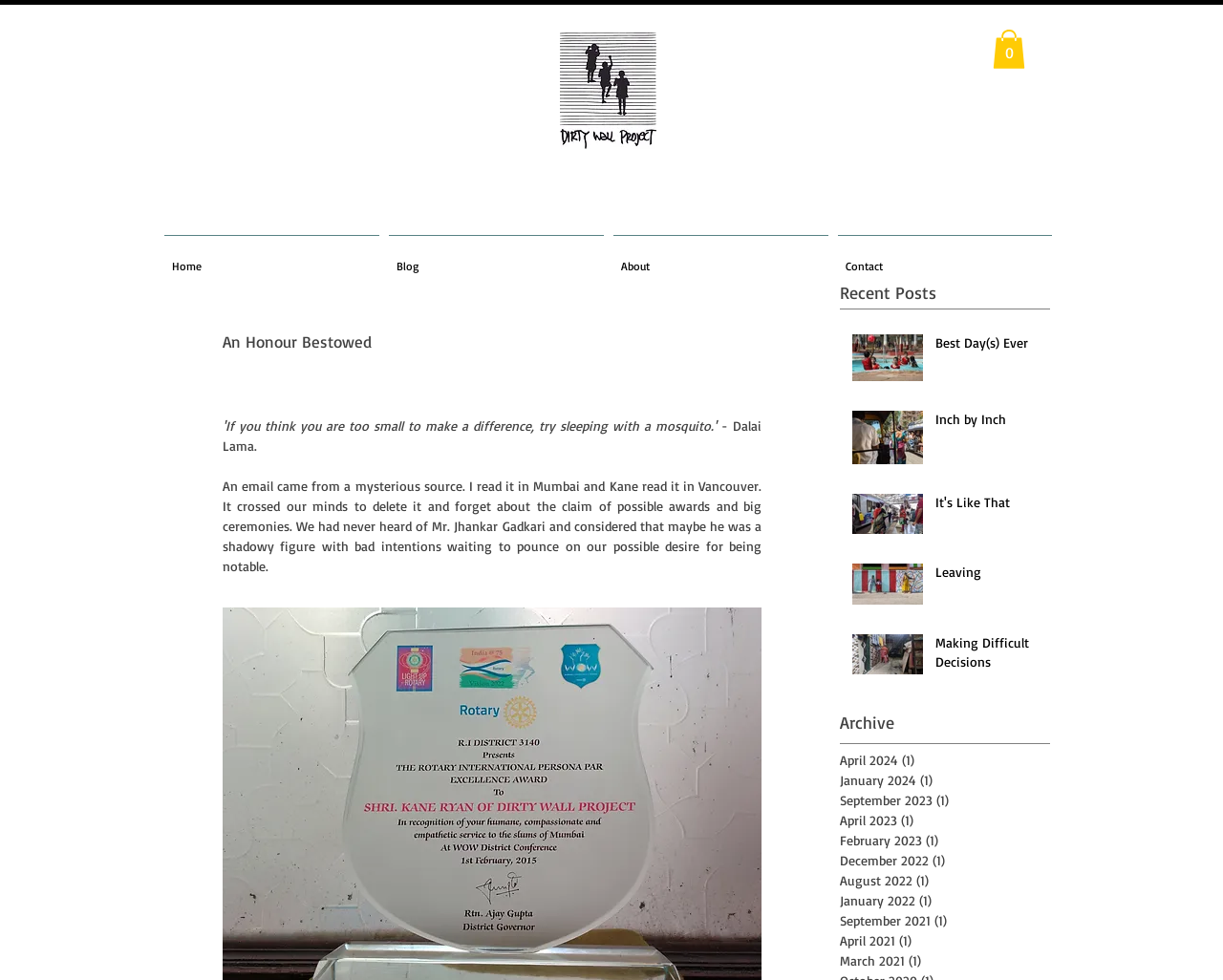What is the purpose of the region with the heading 'Post list. Select a post to read.'?
Kindly offer a detailed explanation using the data available in the image.

The purpose of the region with the heading 'Post list. Select a post to read.' is to display a list of posts, which can be inferred from the presence of multiple generic elements with images and links to individual posts.